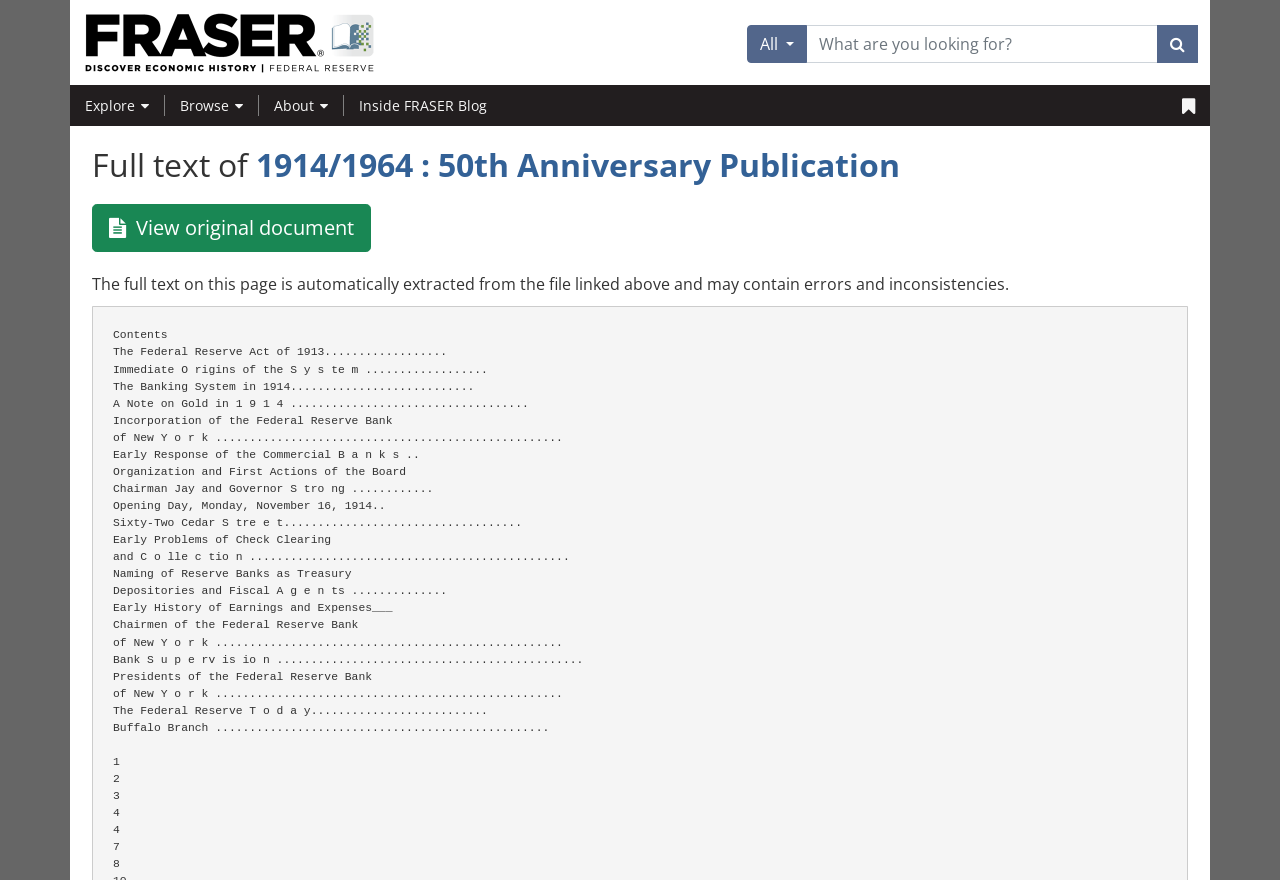Please identify the coordinates of the bounding box that should be clicked to fulfill this instruction: "Click the search button".

[0.904, 0.028, 0.936, 0.072]